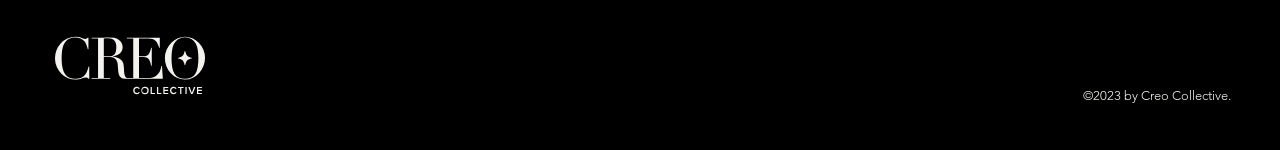What year is the copyright for?
Using the image, answer in one word or phrase.

2023